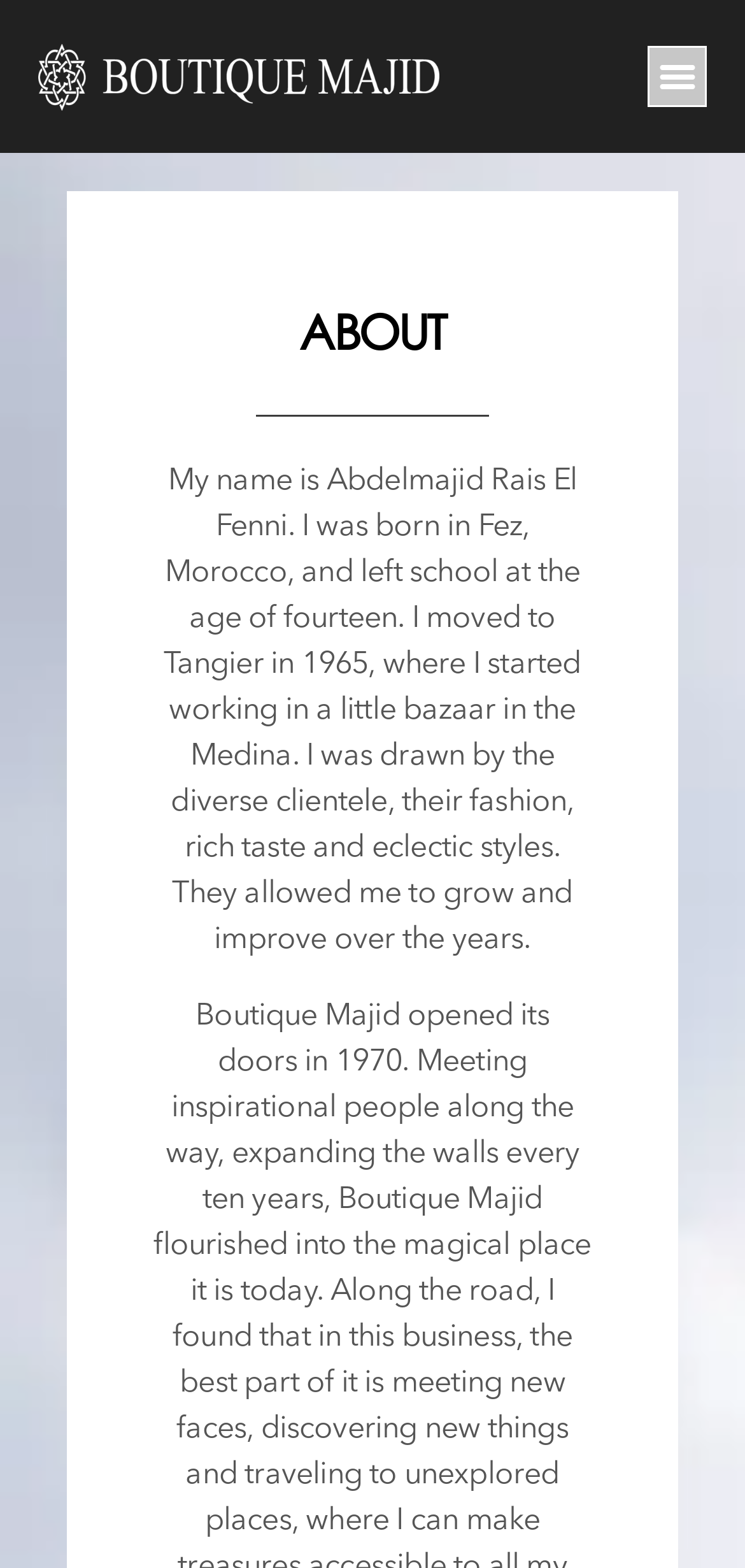Identify the bounding box coordinates for the UI element mentioned here: "Menu". Provide the coordinates as four float values between 0 and 1, i.e., [left, top, right, bottom].

[0.869, 0.029, 0.95, 0.068]